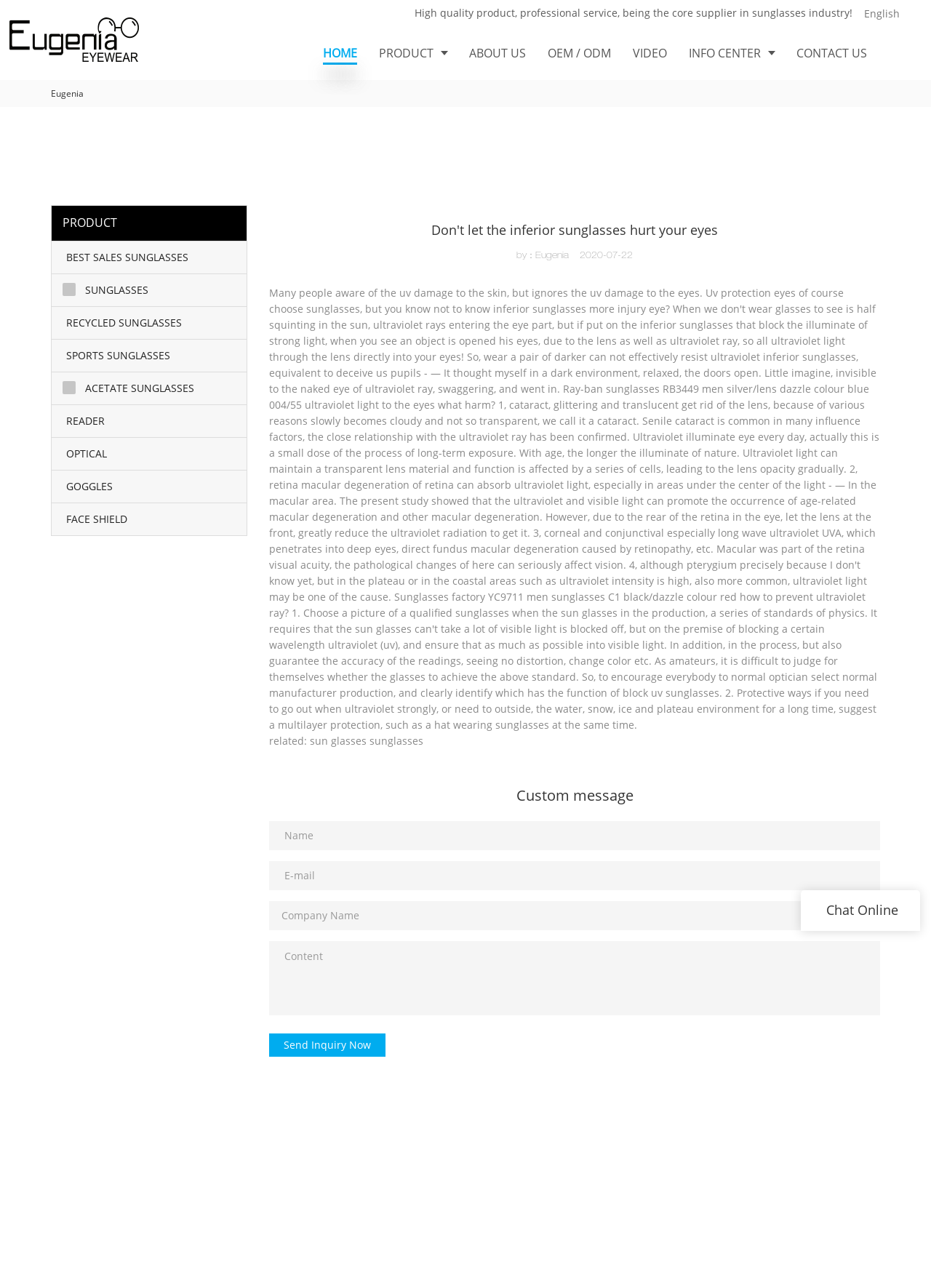Pinpoint the bounding box coordinates of the clickable element needed to complete the instruction: "Click the HOME link". The coordinates should be provided as four float numbers between 0 and 1: [left, top, right, bottom].

[0.335, 0.02, 0.395, 0.062]